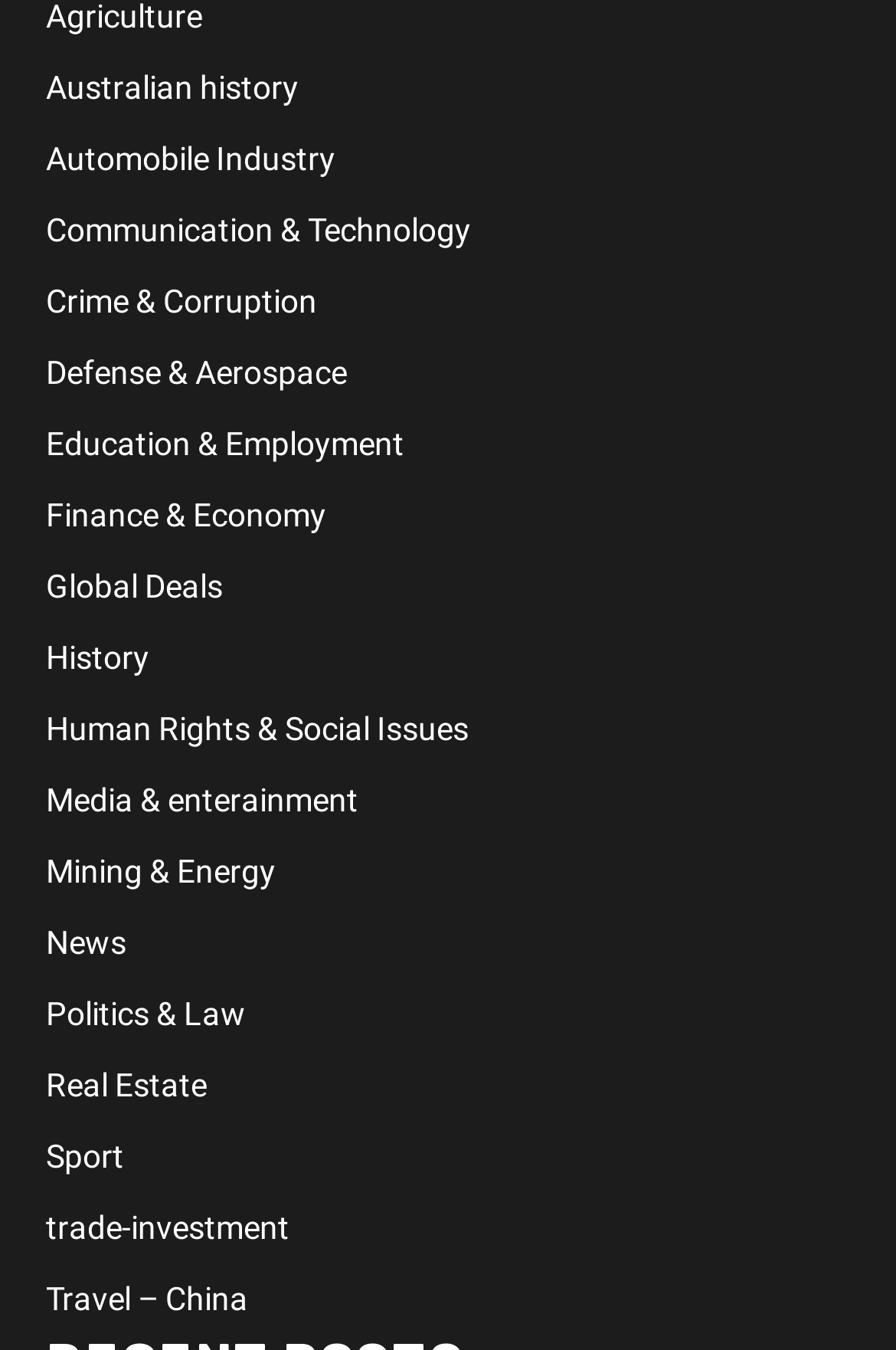Identify the bounding box coordinates of the specific part of the webpage to click to complete this instruction: "Learn about Automobile Industry".

[0.051, 0.104, 0.374, 0.132]